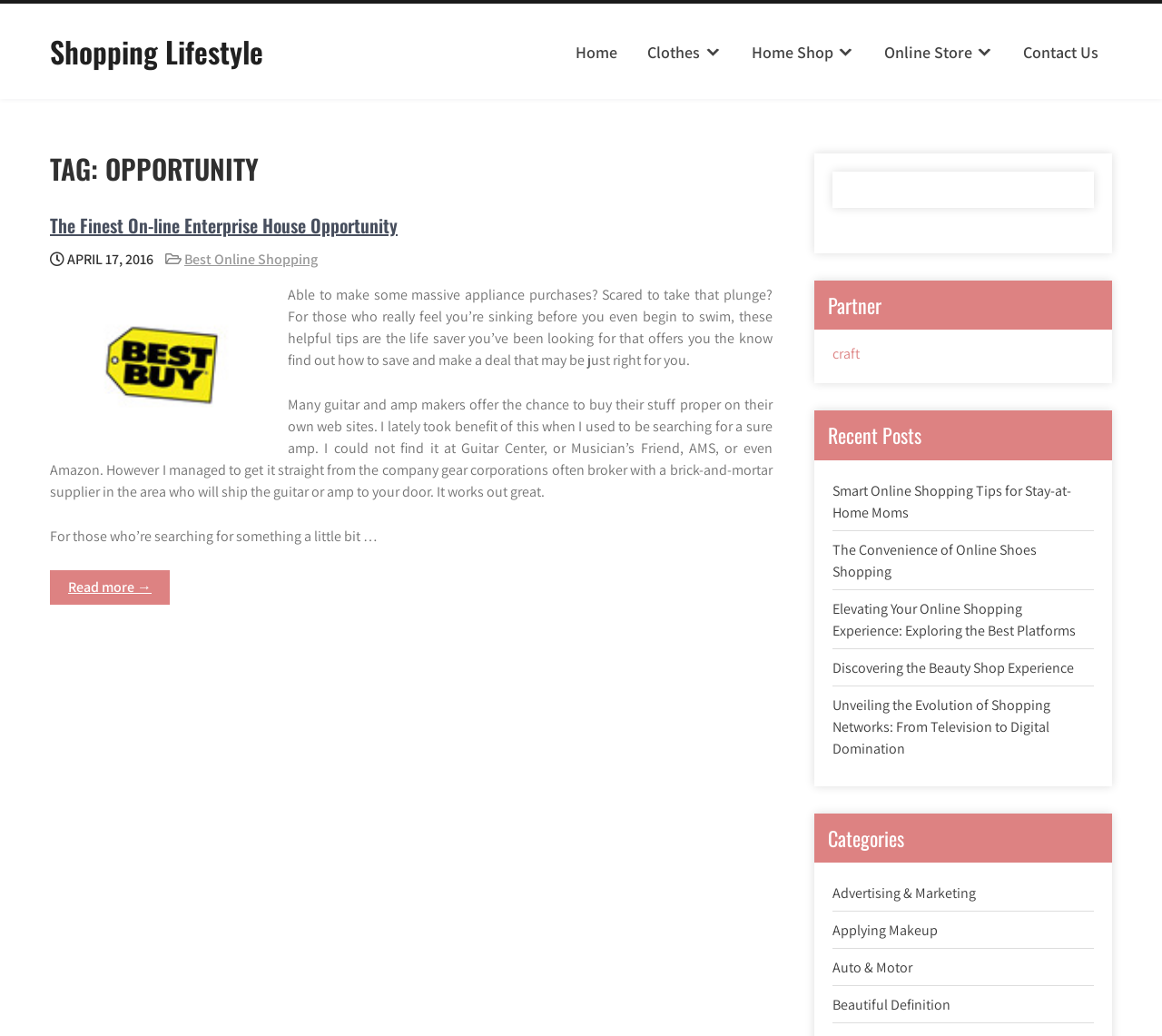Kindly determine the bounding box coordinates for the clickable area to achieve the given instruction: "Click on the 'Home' link".

[0.483, 0.025, 0.543, 0.076]